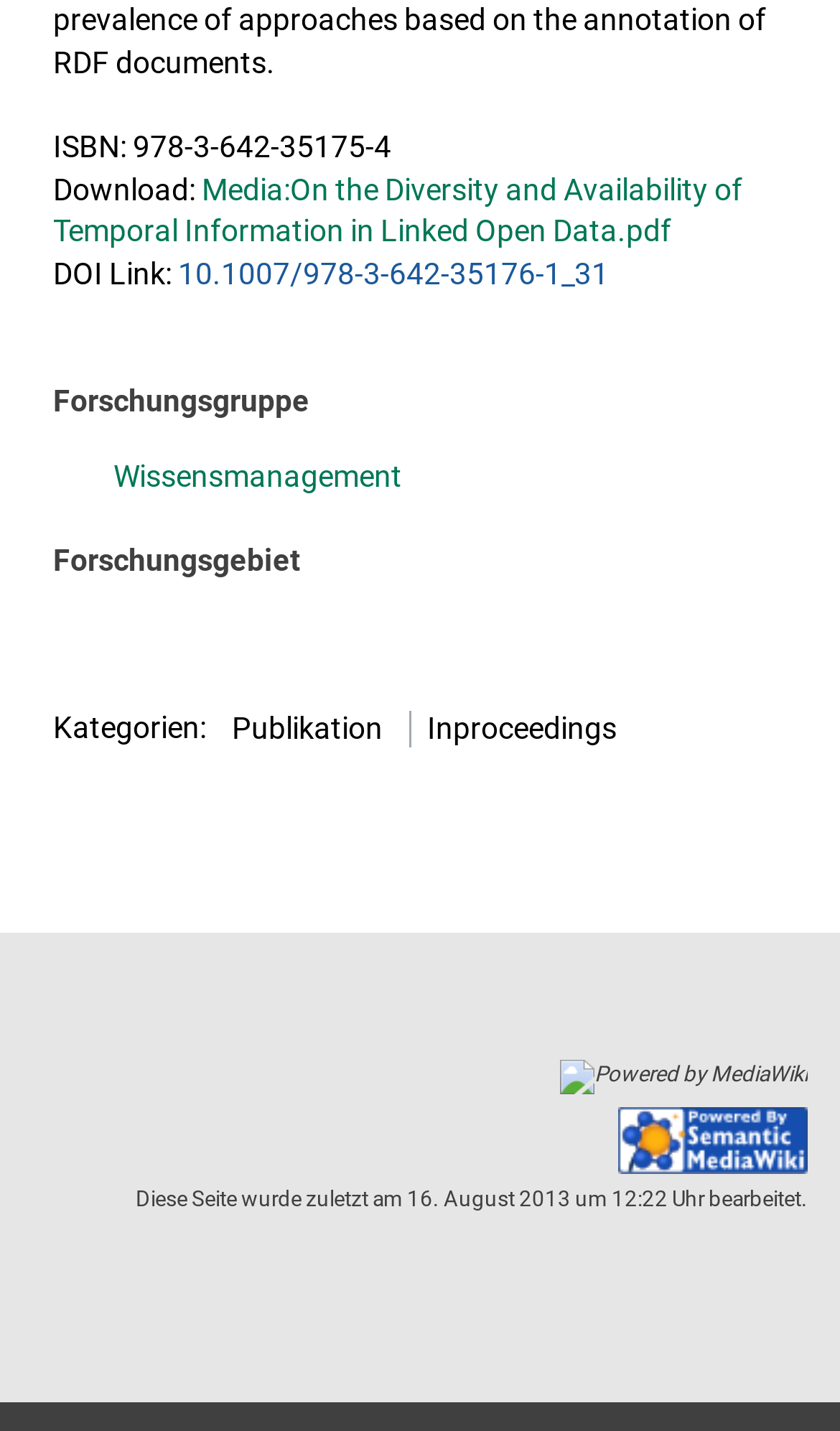Locate the bounding box coordinates of the clickable area to execute the instruction: "Go to the Wissensmanagement page". Provide the coordinates as four float numbers between 0 and 1, represented as [left, top, right, bottom].

[0.135, 0.32, 0.478, 0.344]